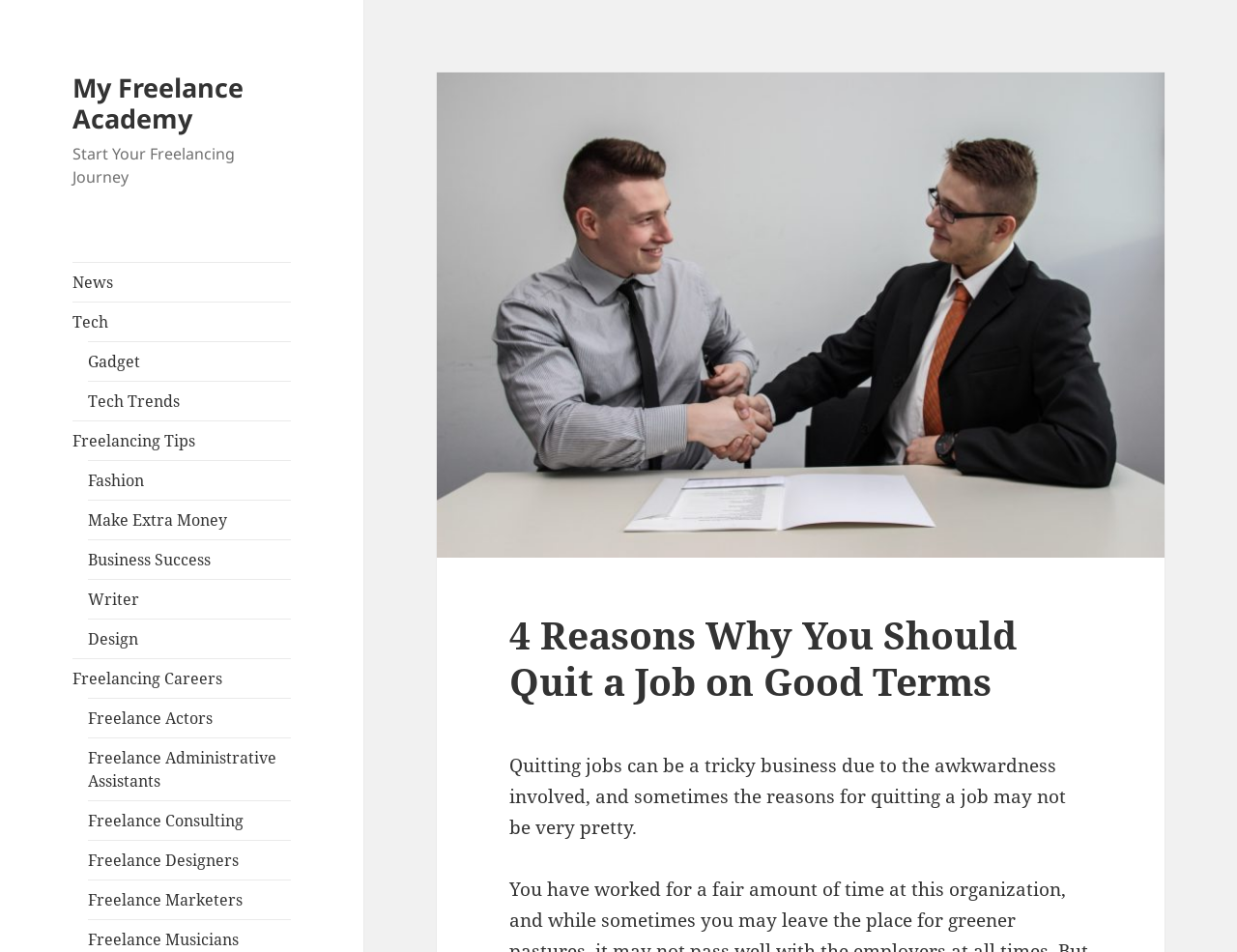Provide a brief response to the question below using a single word or phrase: 
What type of content is available on this website?

Articles or blog posts